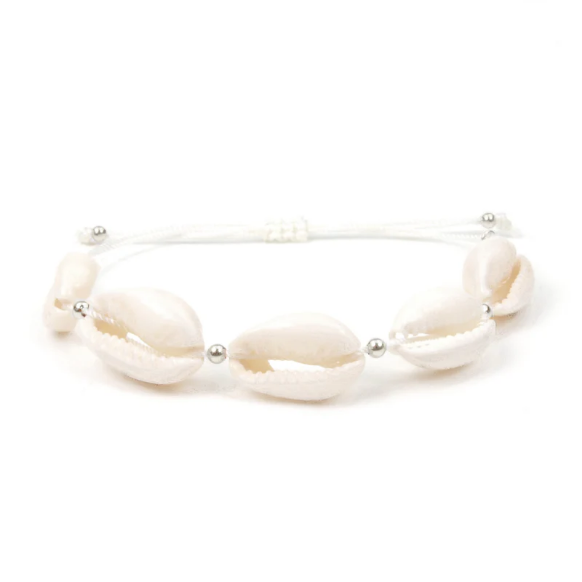What is the color of the cord?
Based on the visual information, provide a detailed and comprehensive answer.

According to the caption, the Kauri shells and silver beads are 'strung on a durable, adjustable white cord', which implies that the cord is white in color.